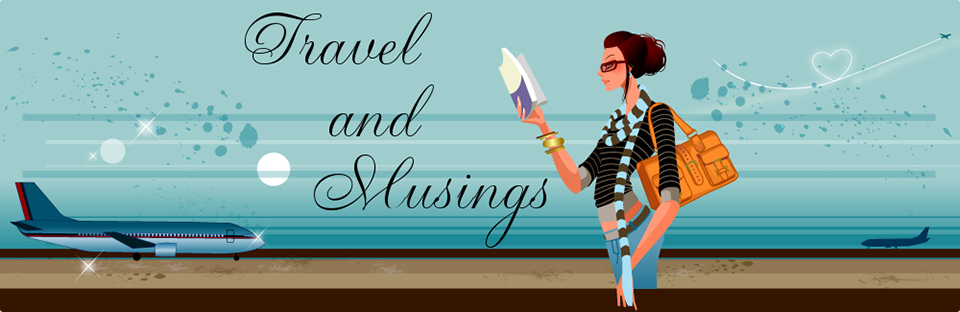How many planes are in the background?
Provide a well-explained and detailed answer to the question.

The caption describes the background as a serene airport scene with two planes, which represents the journey ahead.